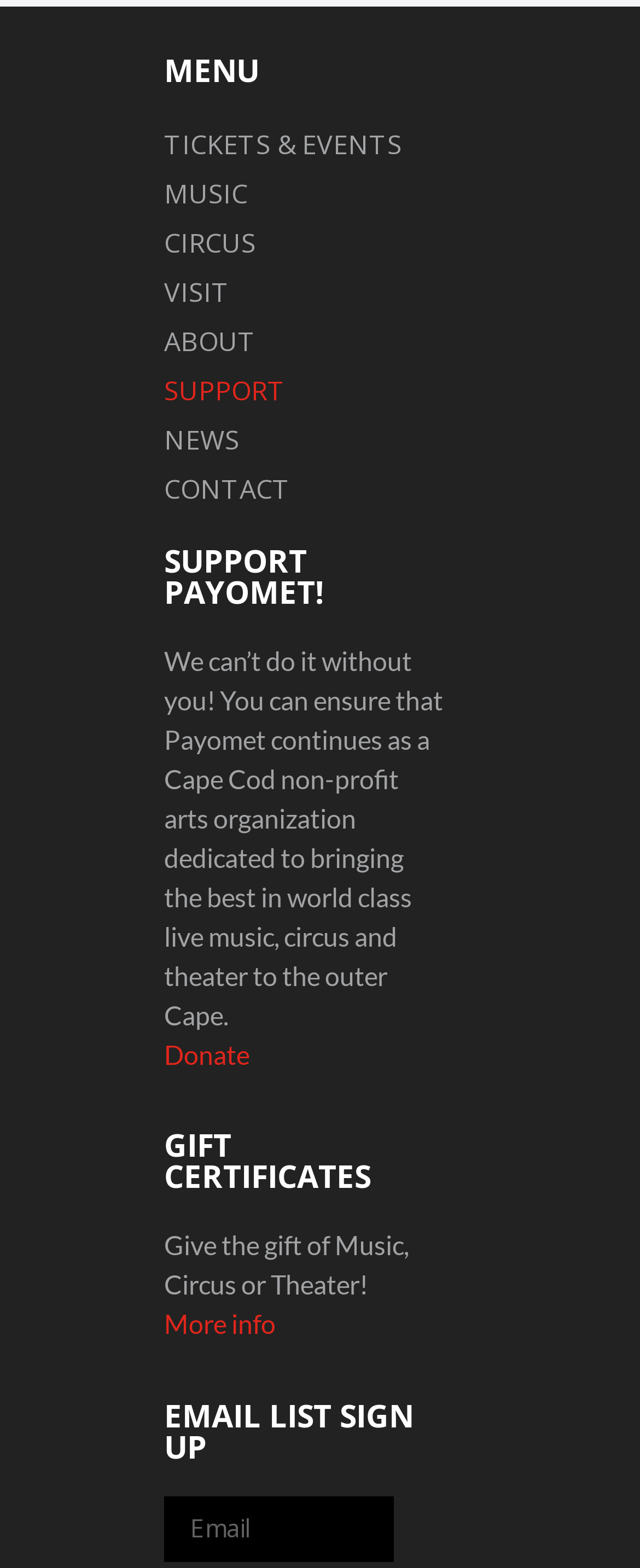Refer to the screenshot and give an in-depth answer to this question: What can be given as a gift?

According to the StaticText element with a bounding box coordinate of [0.256, 0.784, 0.638, 0.829], the gift certificates are for Music, Circus or Theater.